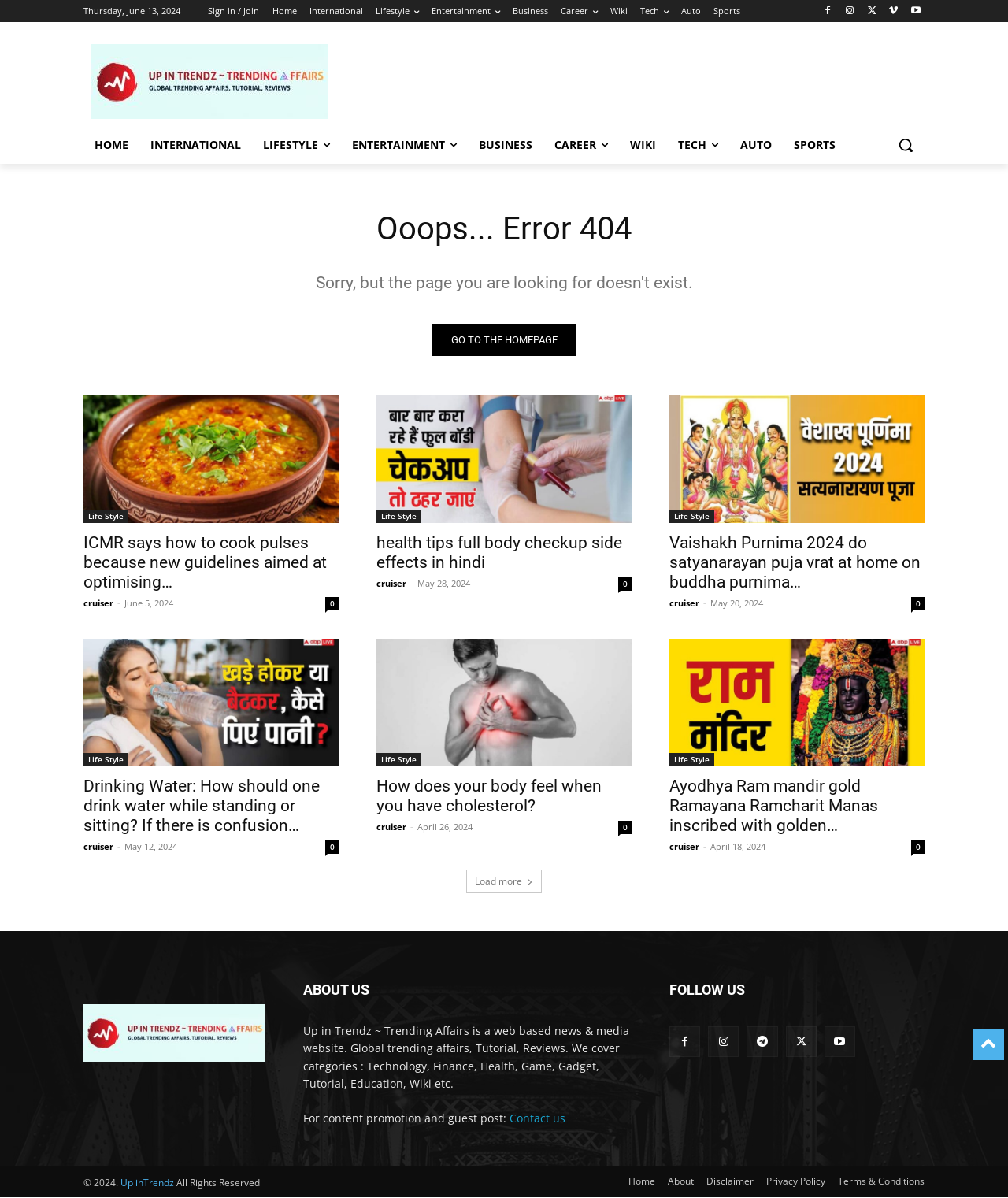Detail the various sections and features of the webpage.

This webpage appears to be a news or blog website, with a "Page not found" error message displayed prominently. At the top of the page, there is a navigation menu with links to various sections, including "Home", "International", "Lifestyle", "Entertainment", and more. Below the navigation menu, there is a search bar with a "Search" button.

The main content area of the page is divided into several sections, each containing a list of news articles or blog posts. Each article is represented by a heading, a brief summary or excerpt, and a timestamp indicating when it was published. The articles are arranged in a grid-like layout, with multiple columns and rows.

There are a total of 9 articles displayed on the page, each with a similar layout and design. The articles appear to be related to lifestyle and health topics, with titles such as "ICMR says how to cook pulses because new guidelines aimed at optimising…", "health tips full body checkup side effects in hindi", and "Drinking Water: How should one drink water while standing or sitting? If there is confusion…".

In addition to the article summaries, there are also links to related categories or tags, such as "Life Style", which are displayed above each article. The timestamps for each article are also displayed, ranging from June 5, 2024, to April 26, 2024.

At the bottom of the page, there is a call-to-action link to "GO TO THE HOMEPAGE", which suggests that the user may have landed on this page in error. Overall, the page appears to be a news or blog website with a focus on lifestyle and health topics.